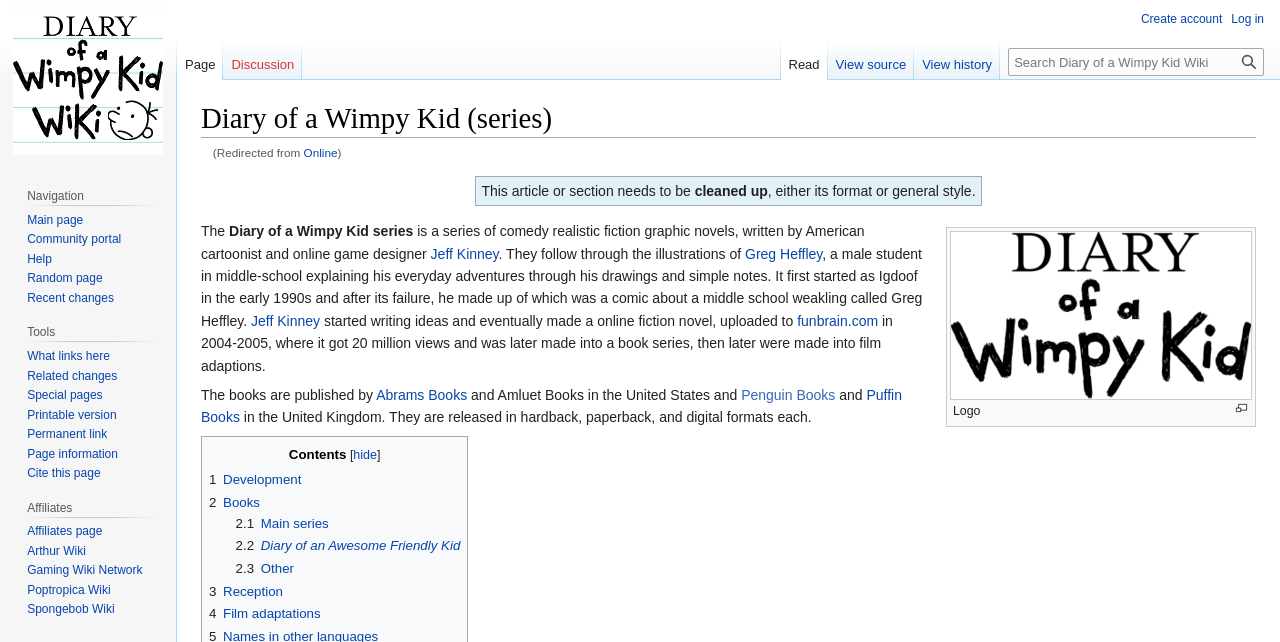Bounding box coordinates are given in the format (top-left x, top-left y, bottom-right x, bottom-right y). All values should be floating point numbers between 0 and 1. Provide the bounding box coordinate for the UI element described as: title="Visit the main page"

[0.006, 0.0, 0.131, 0.249]